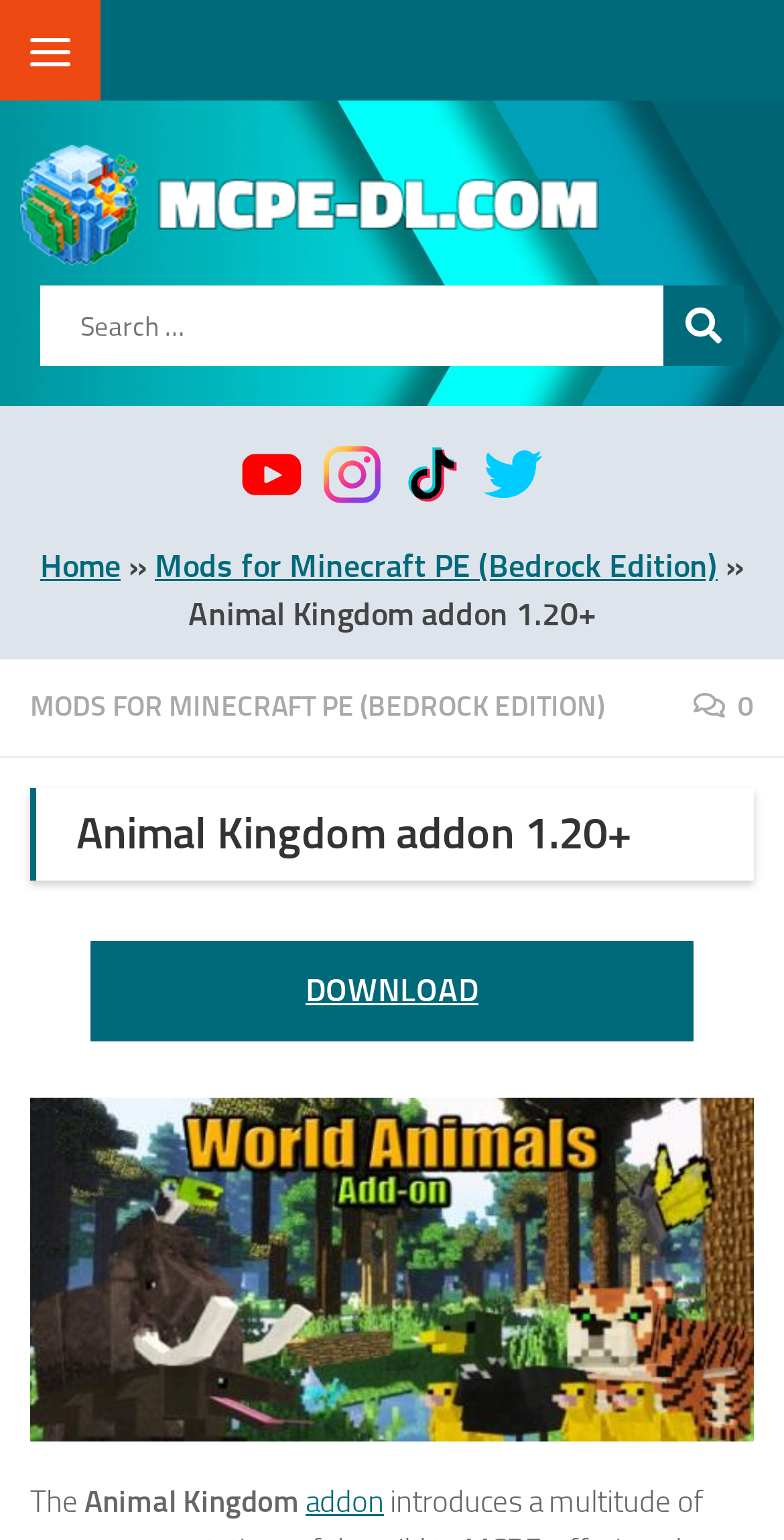Pinpoint the bounding box coordinates of the element you need to click to execute the following instruction: "View MCPE-DL website". The bounding box should be represented by four float numbers between 0 and 1, in the format [left, top, right, bottom].

[0.026, 0.094, 0.987, 0.172]